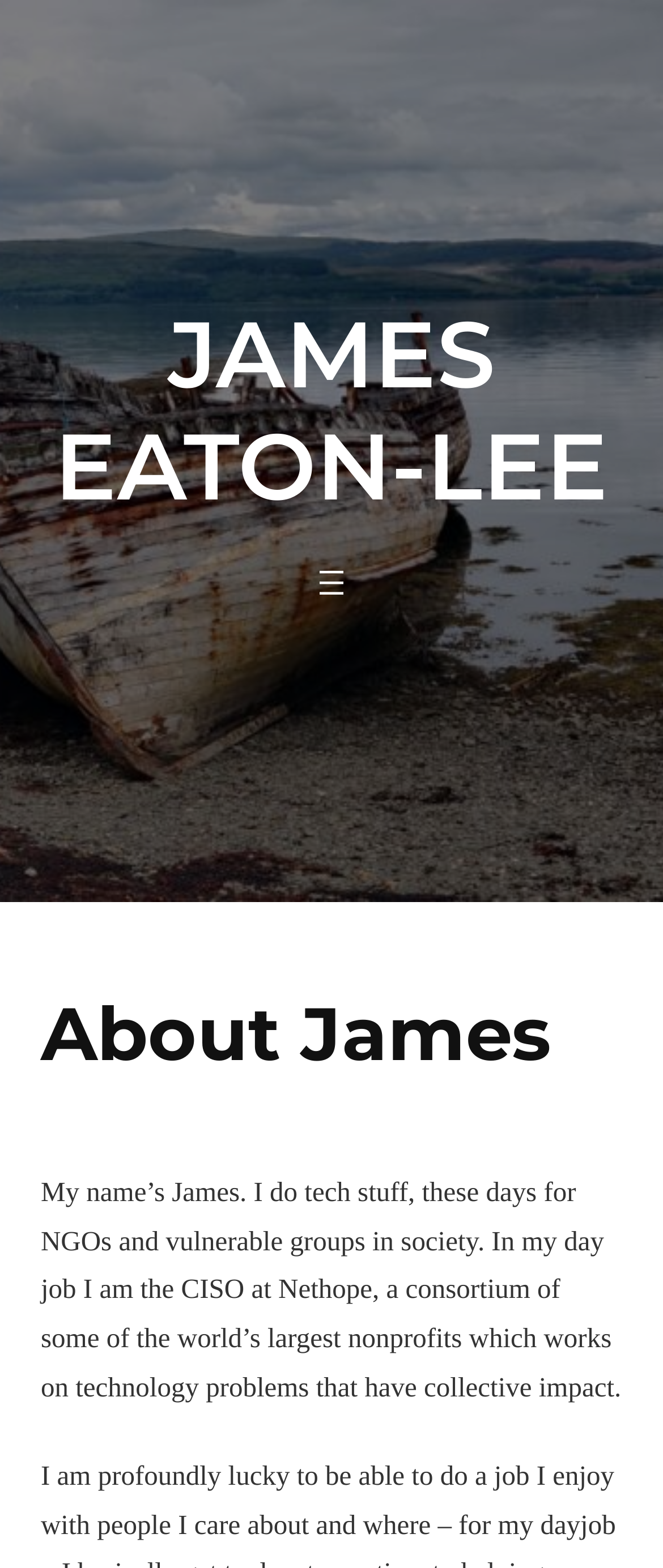Answer the question with a brief word or phrase:
What is James' profession?

CISO